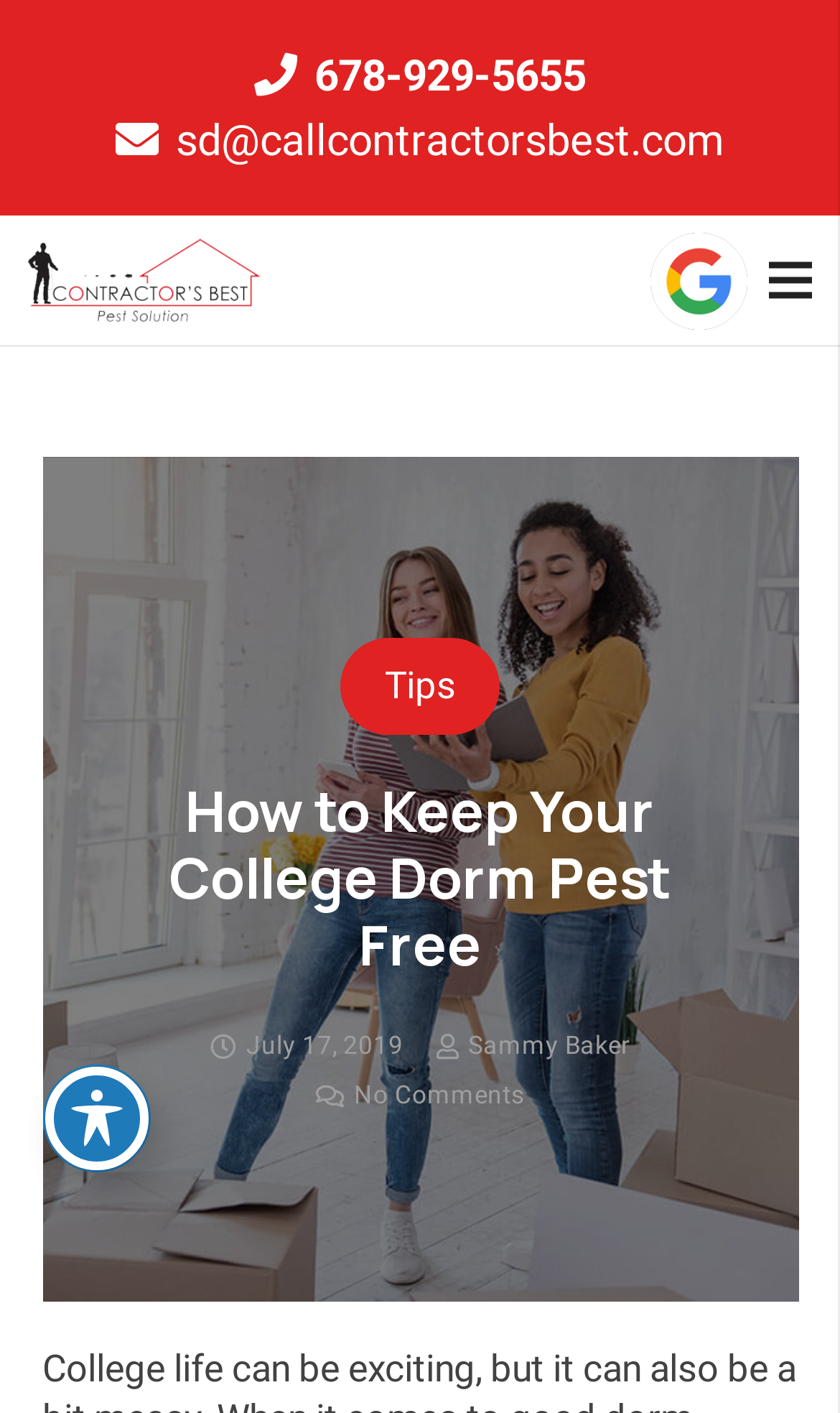Can you provide the bounding box coordinates for the element that should be clicked to implement the instruction: "Toggle accessibility toolbar"?

[0.054, 0.755, 0.177, 0.828]